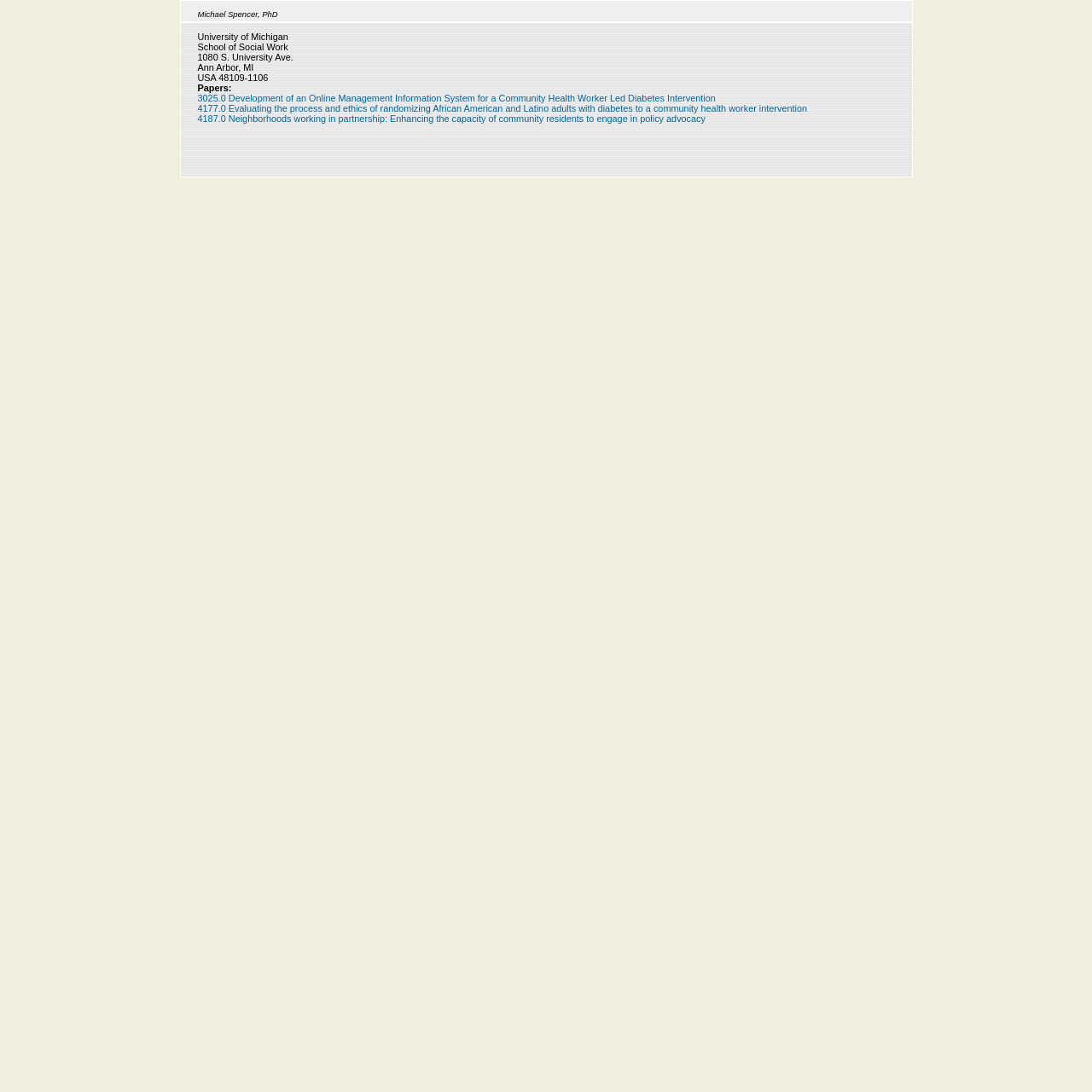Respond with a single word or phrase to the following question:
What type of content is listed under 'Papers'?

Research papers